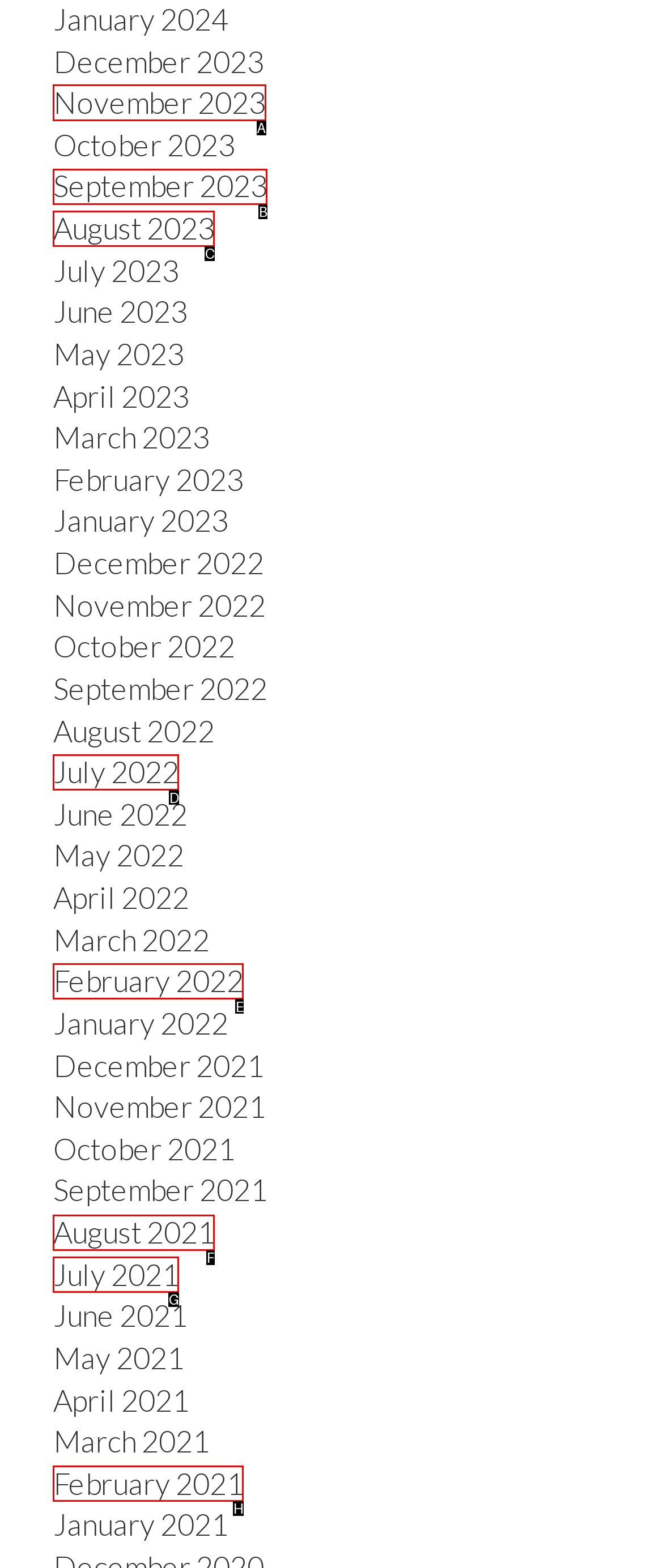Decide which UI element to click to accomplish the task: Browse November 2023
Respond with the corresponding option letter.

A